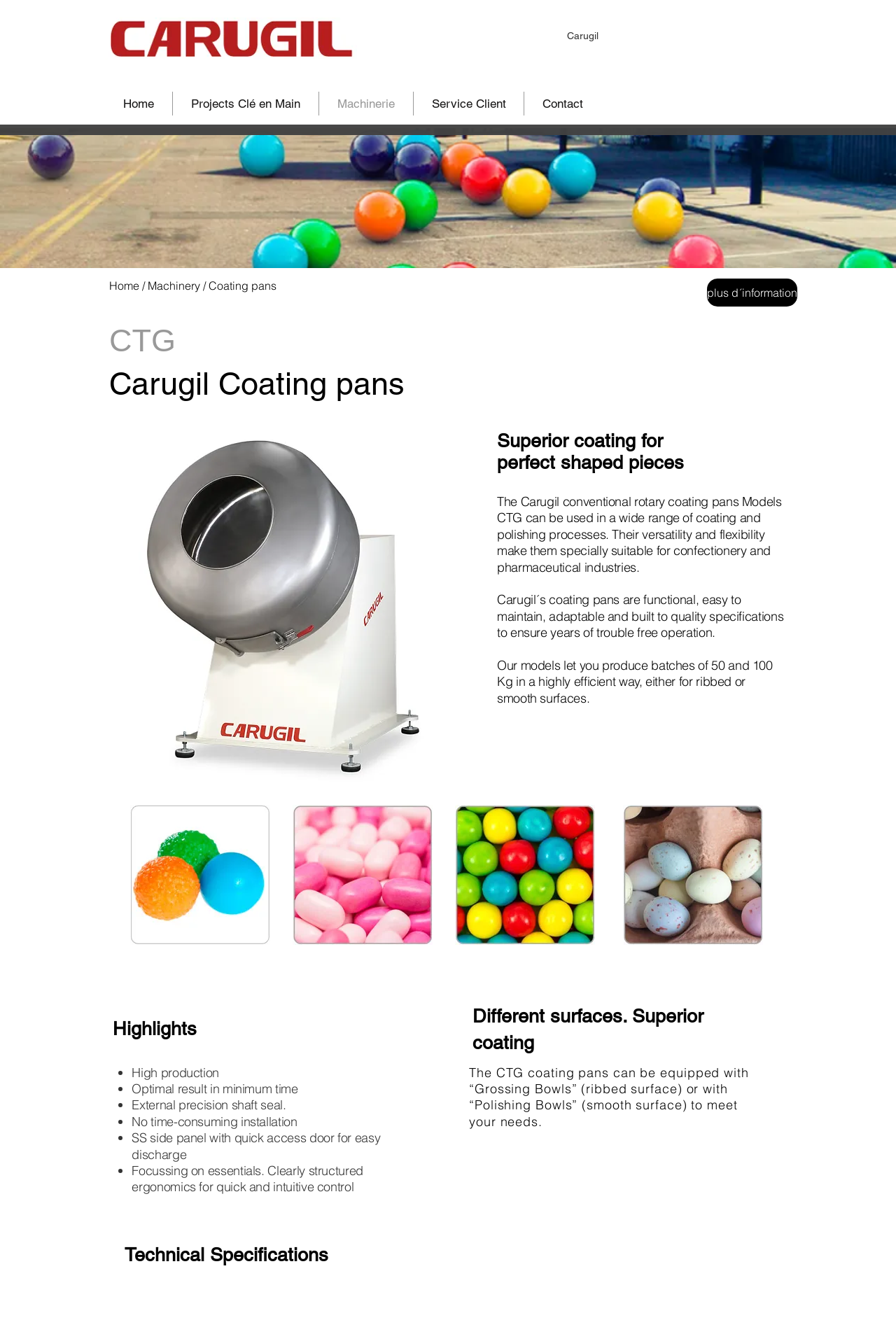Based on the element description Contact, identify the bounding box of the UI element in the given webpage screenshot. The coordinates should be in the format (top-left x, top-left y, bottom-right x, bottom-right y) and must be between 0 and 1.

[0.585, 0.069, 0.67, 0.087]